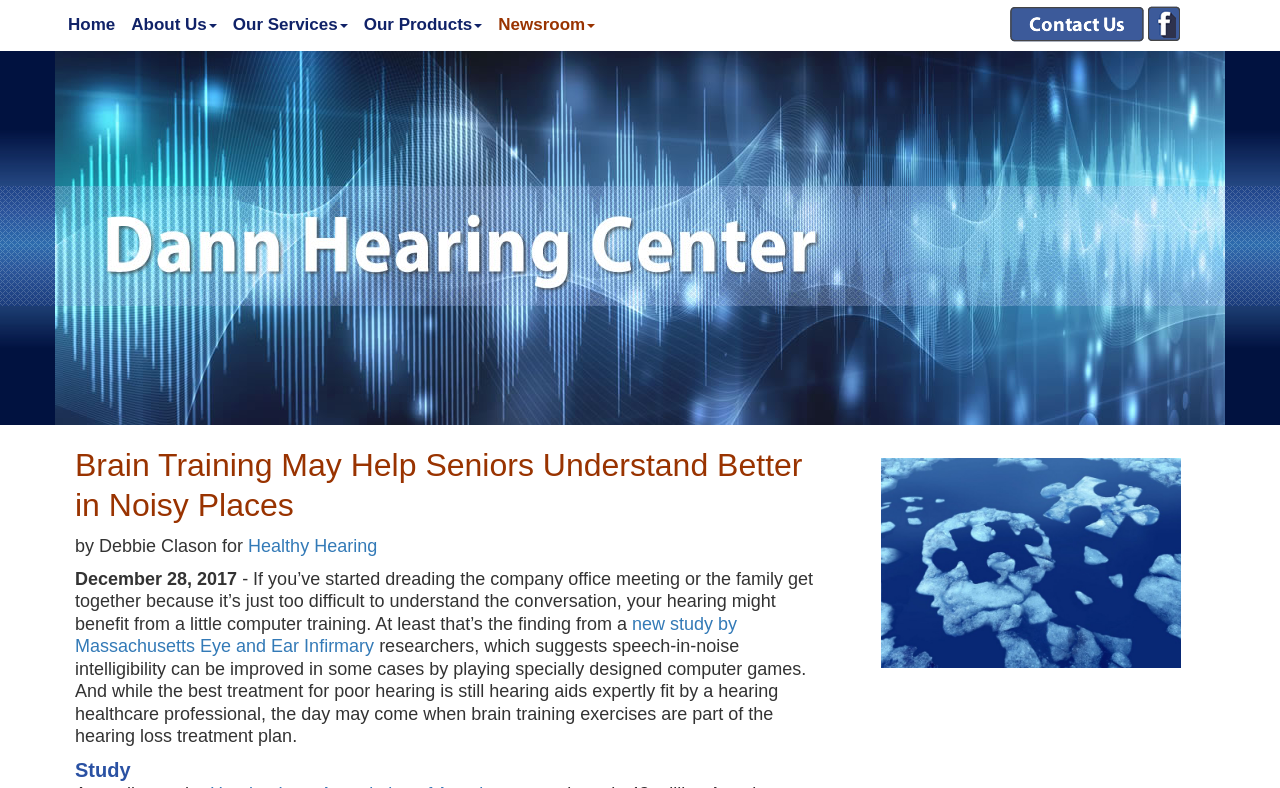Can you specify the bounding box coordinates of the area that needs to be clicked to fulfill the following instruction: "Learn more about the study on brain games"?

[0.665, 0.581, 0.945, 0.848]